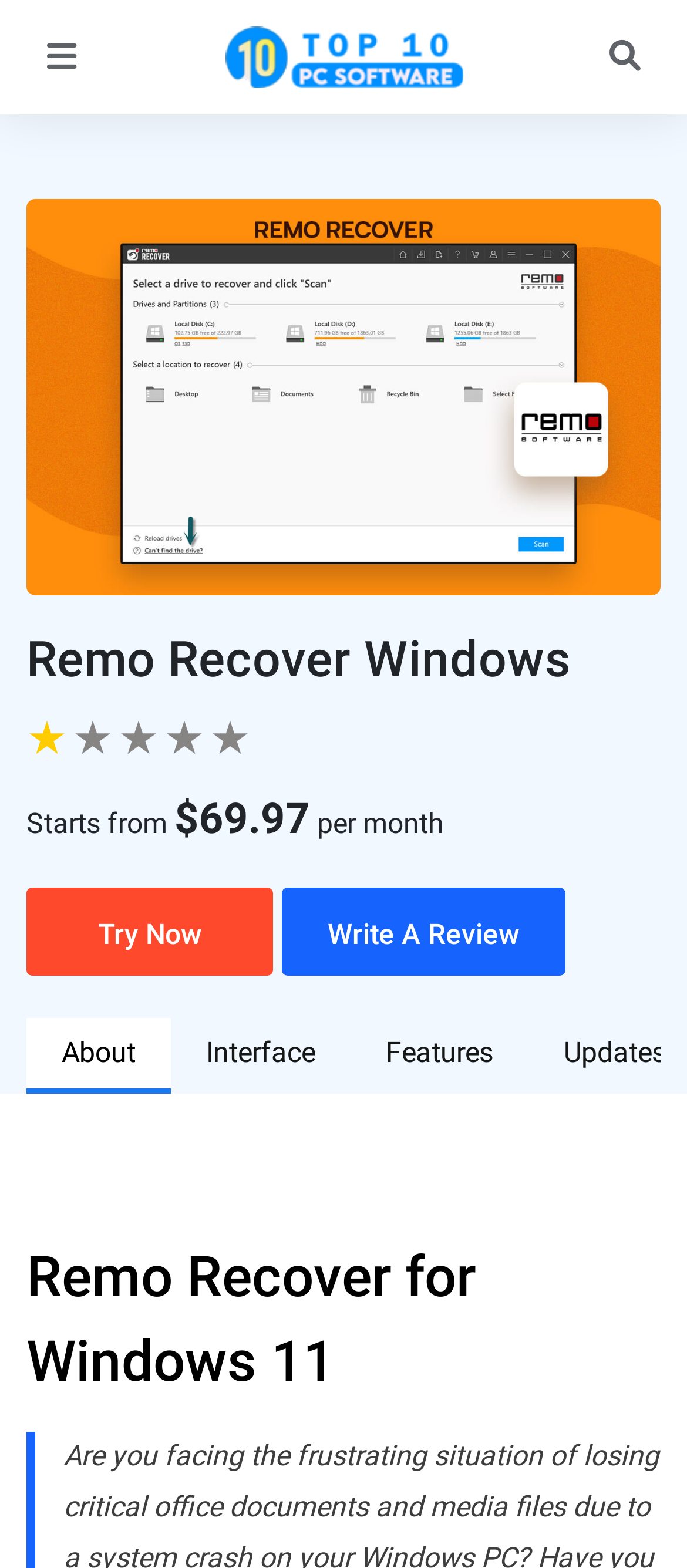Pinpoint the bounding box coordinates of the element you need to click to execute the following instruction: "Write a review for Remo Recover". The bounding box should be represented by four float numbers between 0 and 1, in the format [left, top, right, bottom].

[0.41, 0.566, 0.823, 0.622]